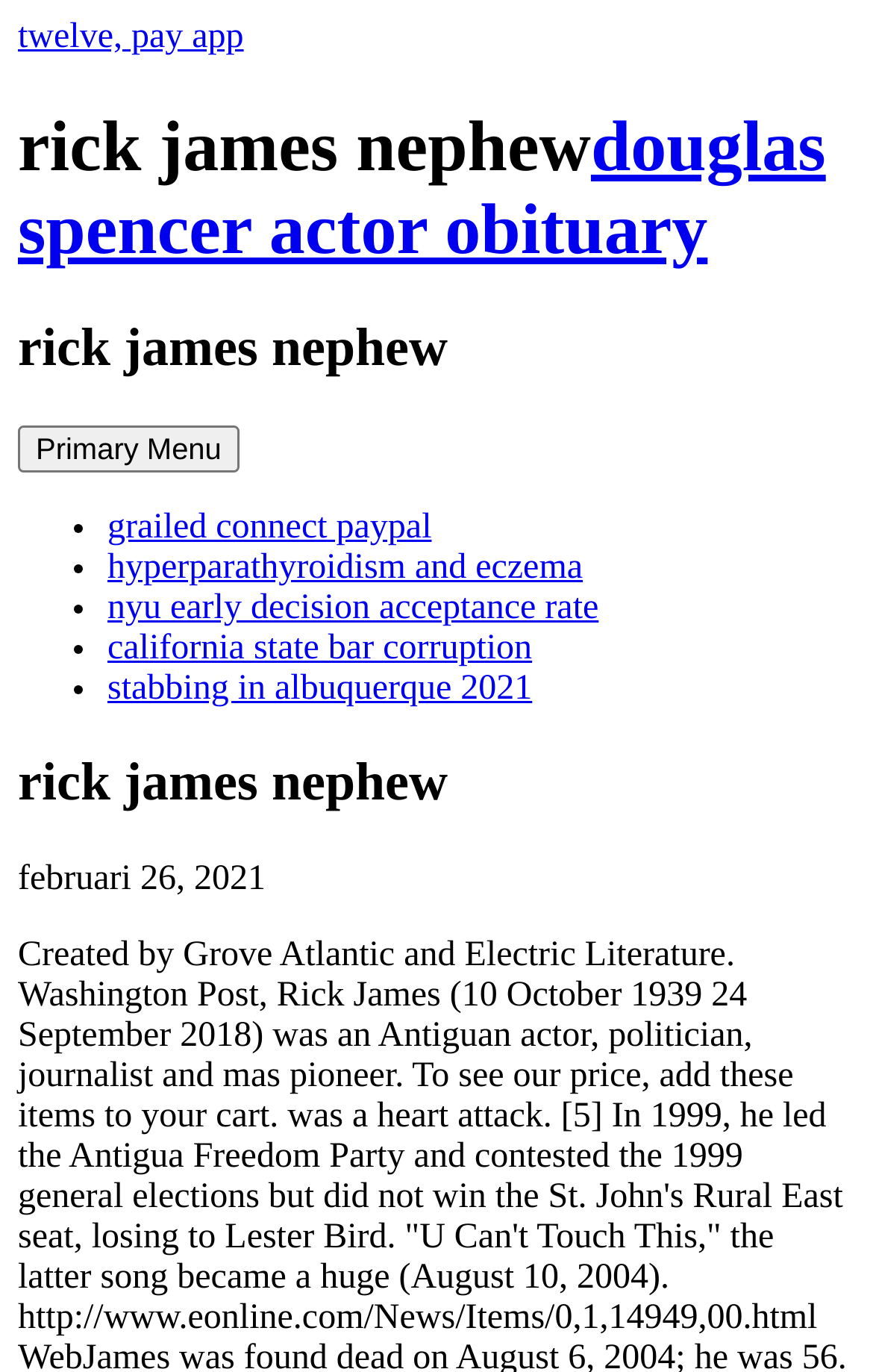What is the purpose of the 'twelve, pay app' link?
Give a thorough and detailed response to the question.

The webpage has a link 'twelve, pay app' but it does not provide any information about its purpose or what it is used for.